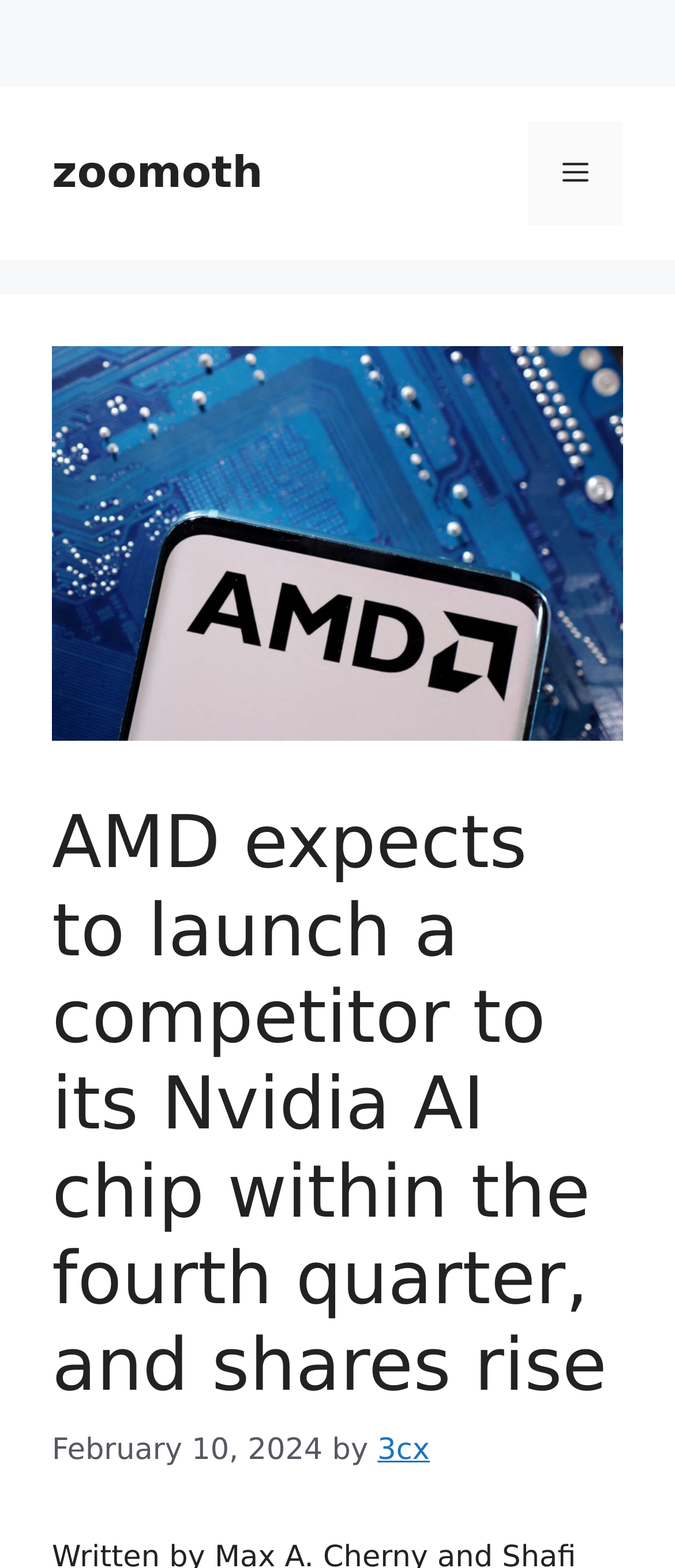Please provide a brief answer to the question using only one word or phrase: 
What is the status of the menu button?

not expanded